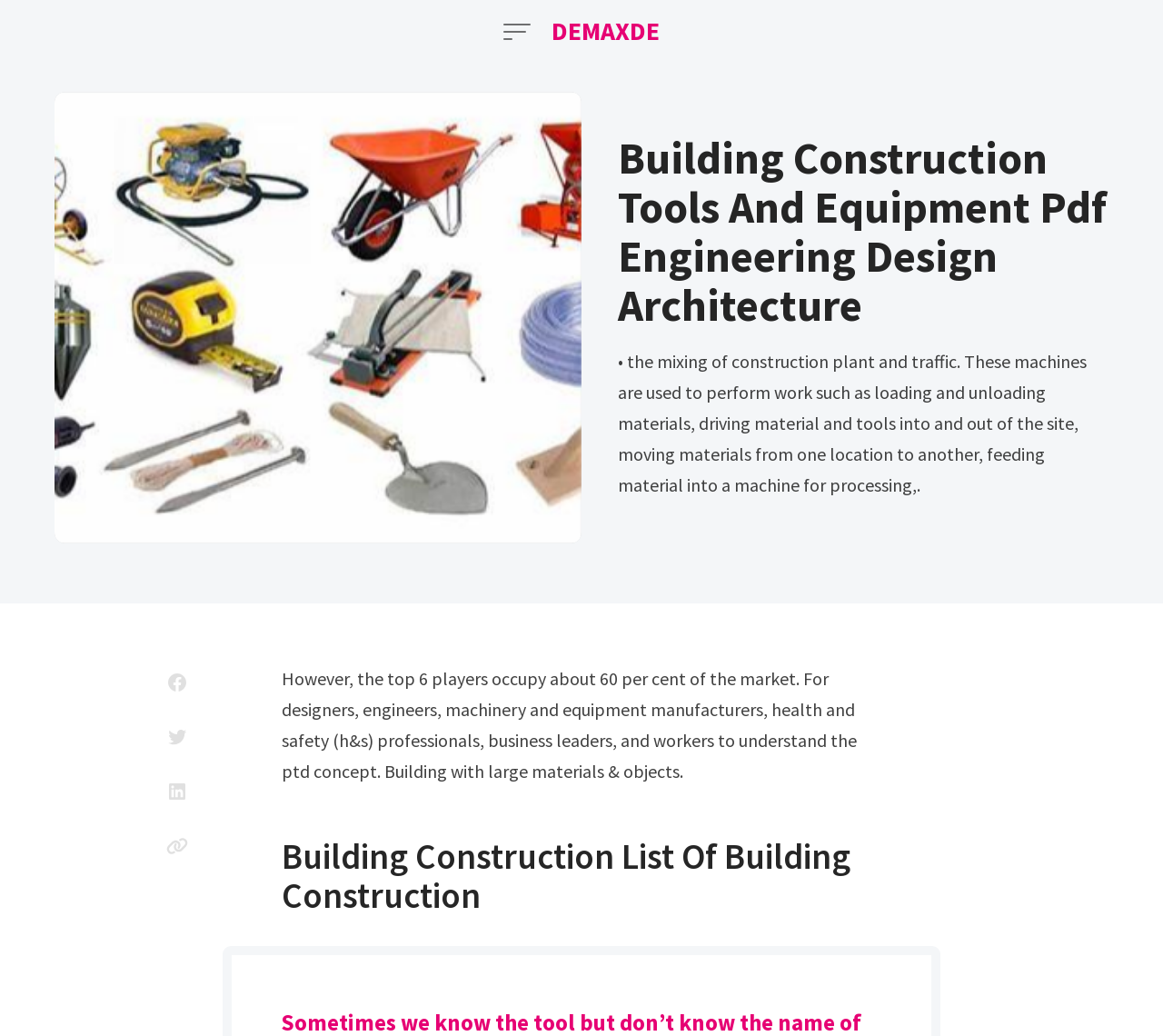What is the main topic of this webpage?
Look at the image and respond to the question as thoroughly as possible.

Based on the webpage content, it appears that the main topic is building construction, as evidenced by the presence of construction equipment images and text describing construction processes and materials.